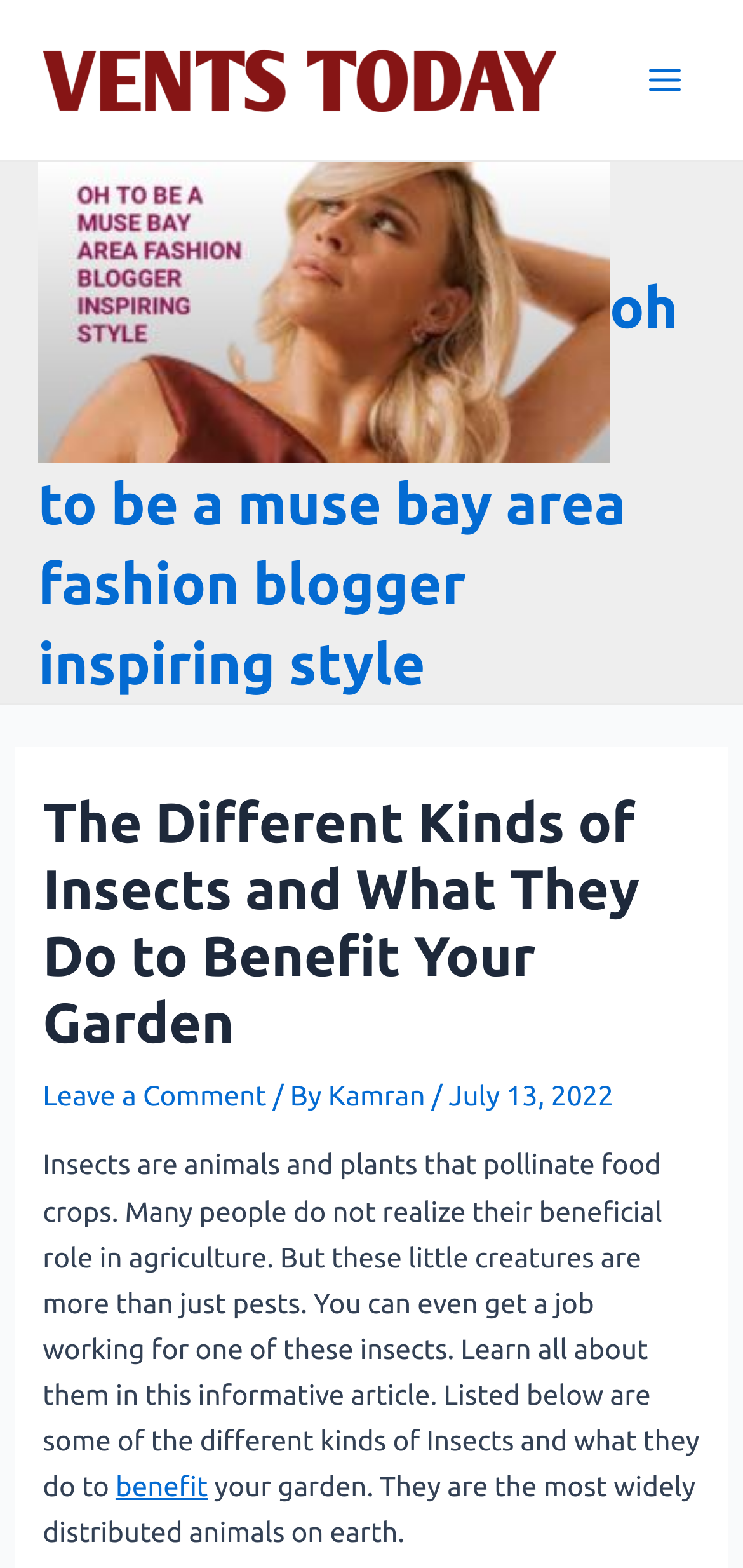Please analyze the image and provide a thorough answer to the question:
What is the name of the fashion blogger mentioned on the webpage?

The webpage has a heading and a link with the text 'OH TO BE A MUSE BAY AREA FASHION BLOGGER INSPIRING STYLE', which suggests that the fashion blogger being referred to is 'Oh to be a Muse'.